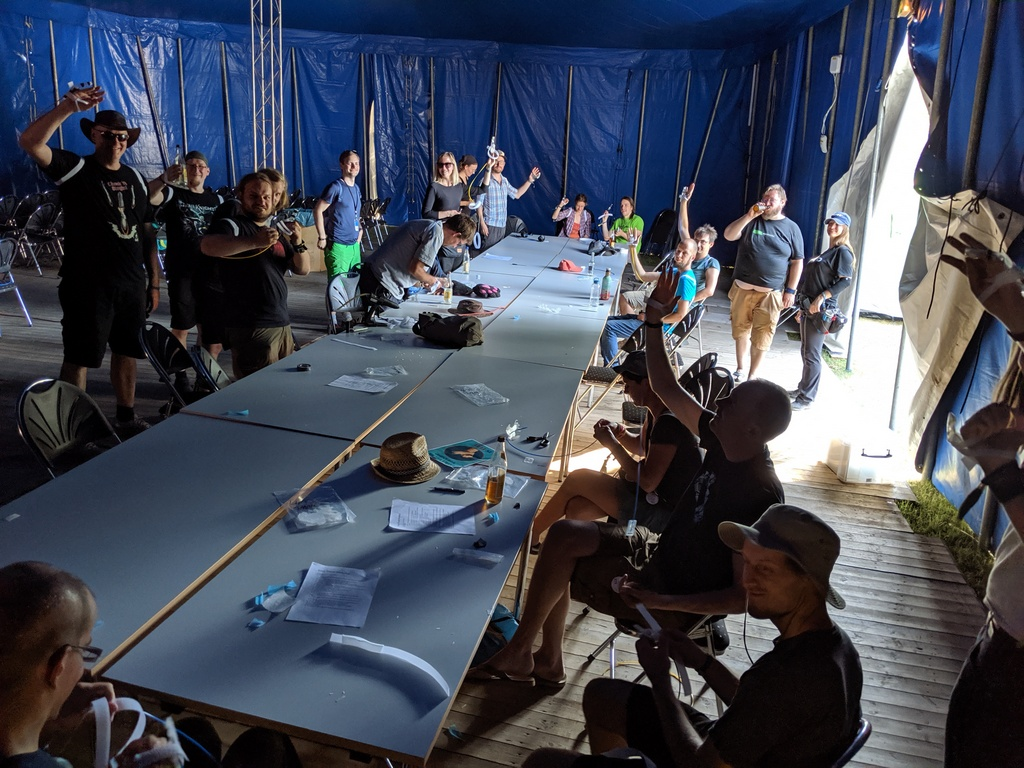Offer a detailed narrative of the scene shown in the image.

The image captures a lively scene from the "Extra Thumb Workshop," where a group of participants, approximately fifty in total, are engaged in creating innovative prosthetic thumbs using a mix of materials, including lasercut polypropylene sheets and nylon tubing. In the foreground, several attendees can be seen seated at long tables, actively working on their projects, while others stand and smile, some holding their creations aloft as if celebrating. The setting features a spacious blue tent with wooden flooring, emphasizing the communal and creative atmosphere of the workshop. There are scattered tools and papers on the tables, highlighting the hands-on nature of the event and the collaboration among participants. This workshop took place as part of the CCCamp2019, showcasing a spirit of innovation and community involvement.